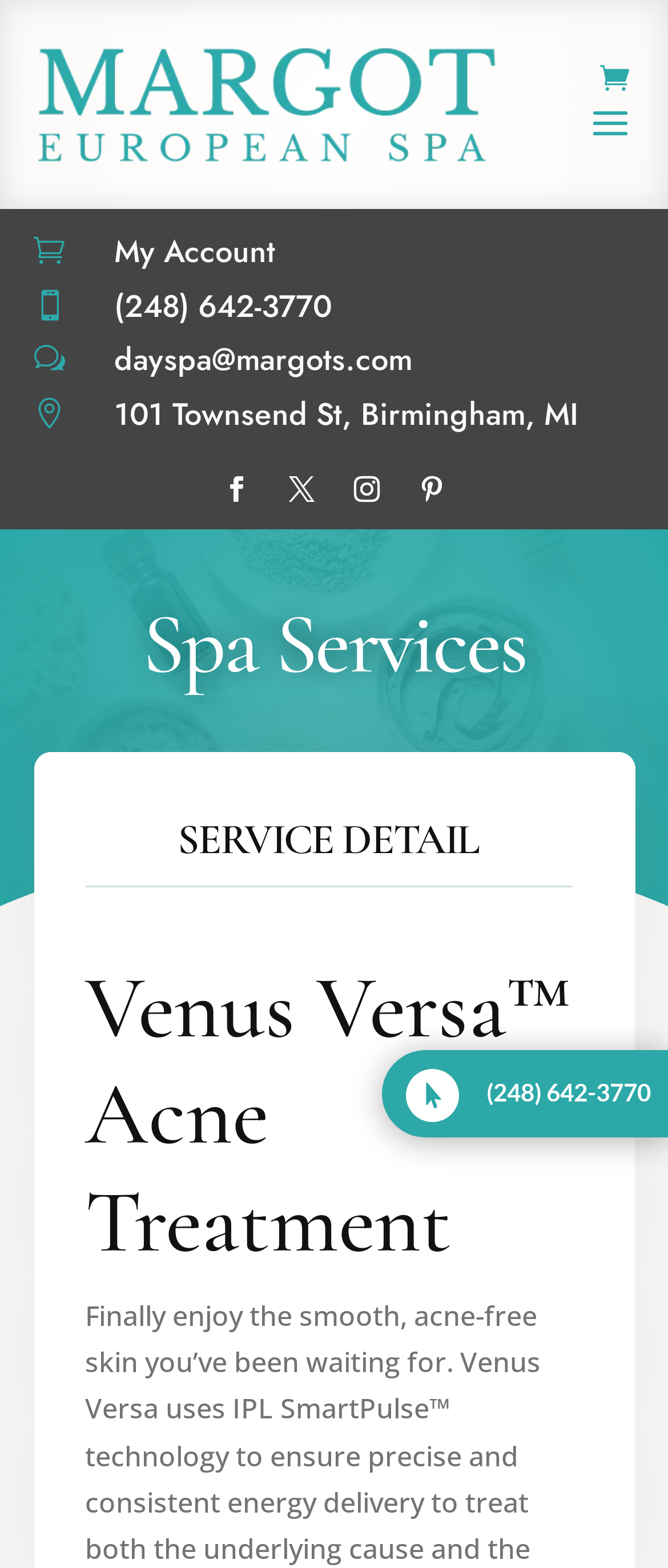From the screenshot, find the bounding box of the UI element matching this description: "alt="Margot European Spa Logo"". Supply the bounding box coordinates in the form [left, top, right, bottom], each a float between 0 and 1.

[0.03, 0.022, 0.763, 0.111]